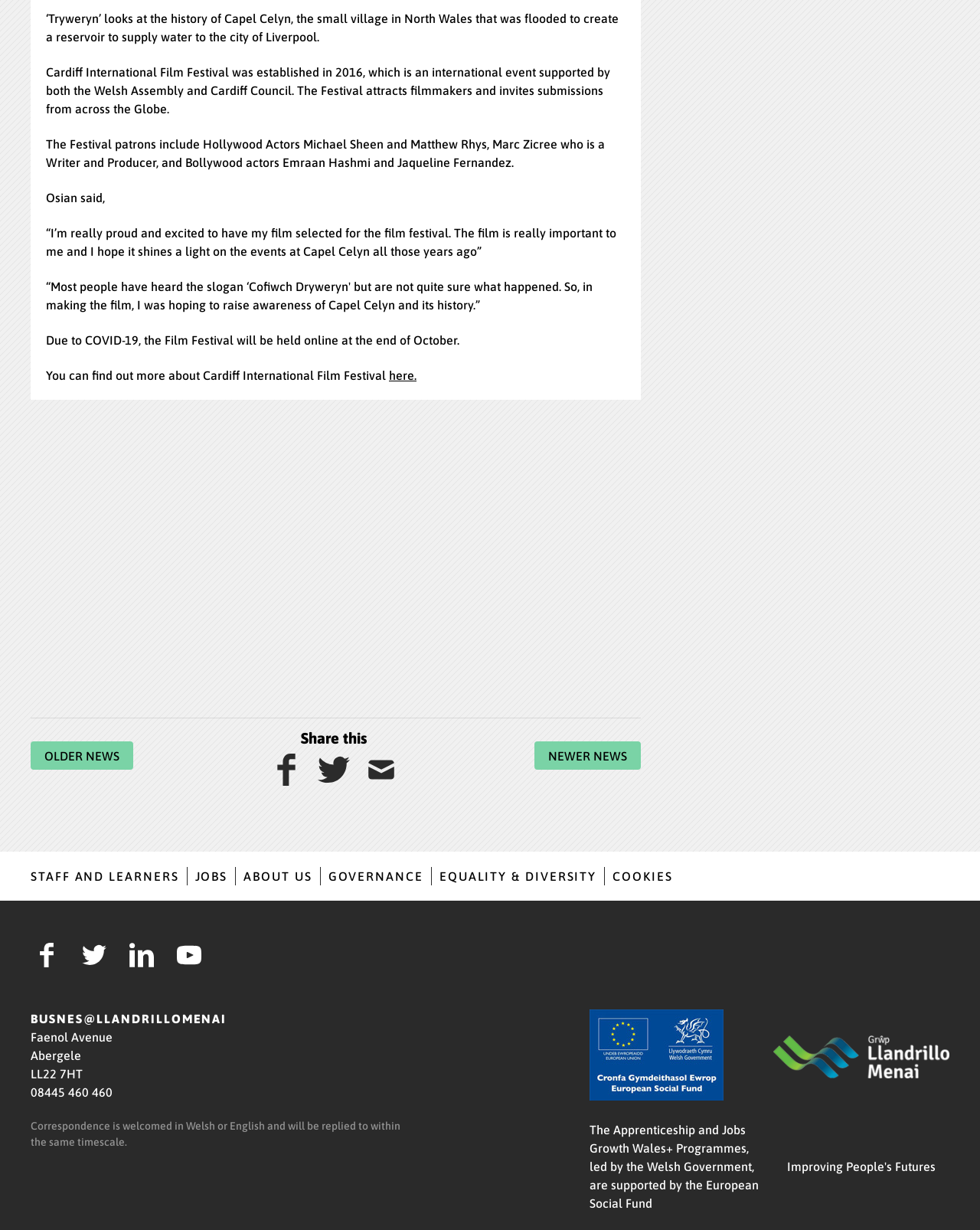Using the element description: "aria-label="facebook"", determine the bounding box coordinates for the specified UI element. The coordinates should be four float numbers between 0 and 1, [left, top, right, bottom].

[0.276, 0.612, 0.308, 0.639]